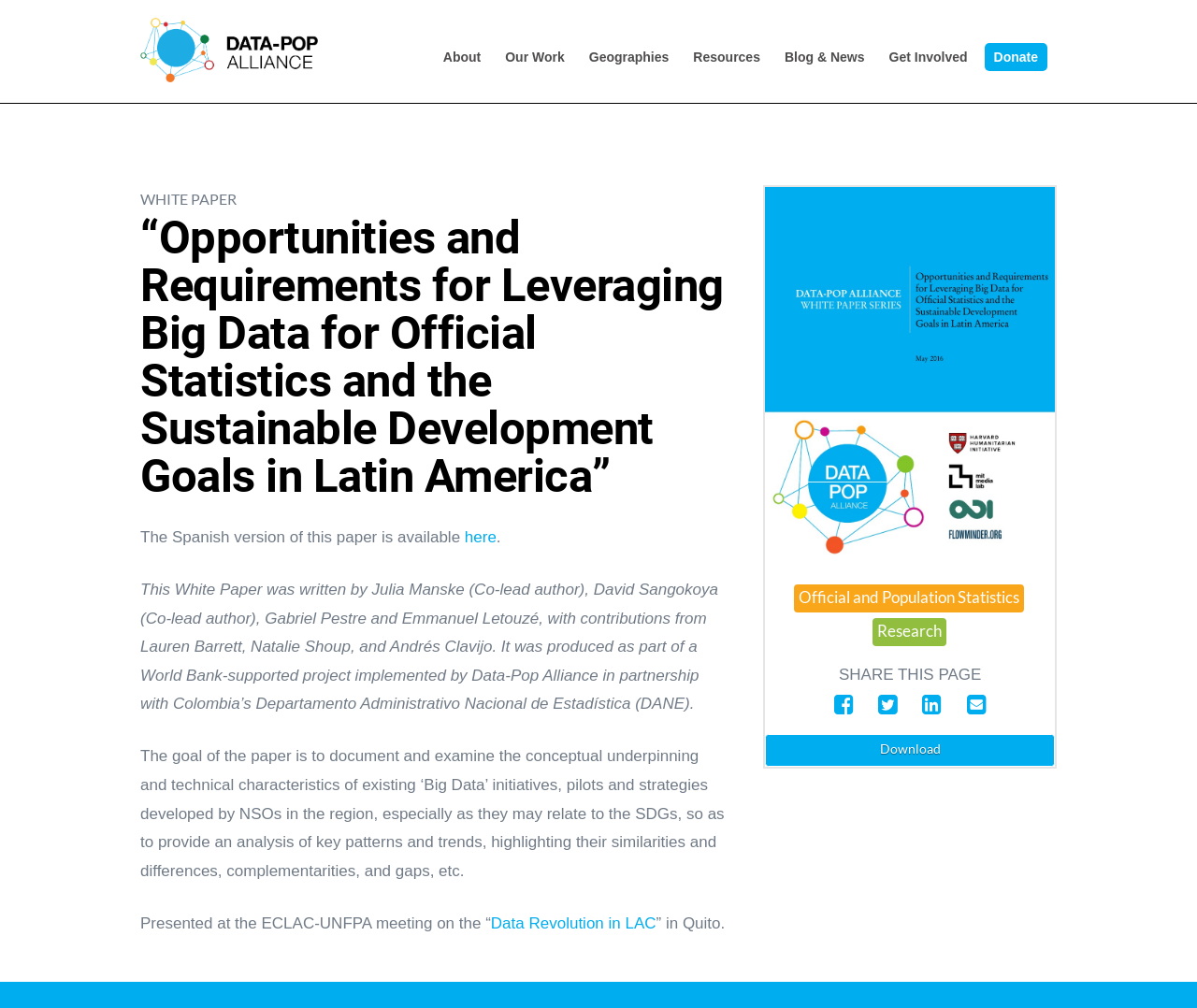What is the topic of the white paper presented on this webpage?
Please provide a detailed and comprehensive answer to the question.

I determined the answer by reading the text content of the webpage, specifically the heading and the static text elements. The heading mentions 'Opportunities and Requirements for Leveraging Big Data for Official Statistics and the Sustainable Development Goals in Latin America', and the static text elements provide more context about the white paper's topic.